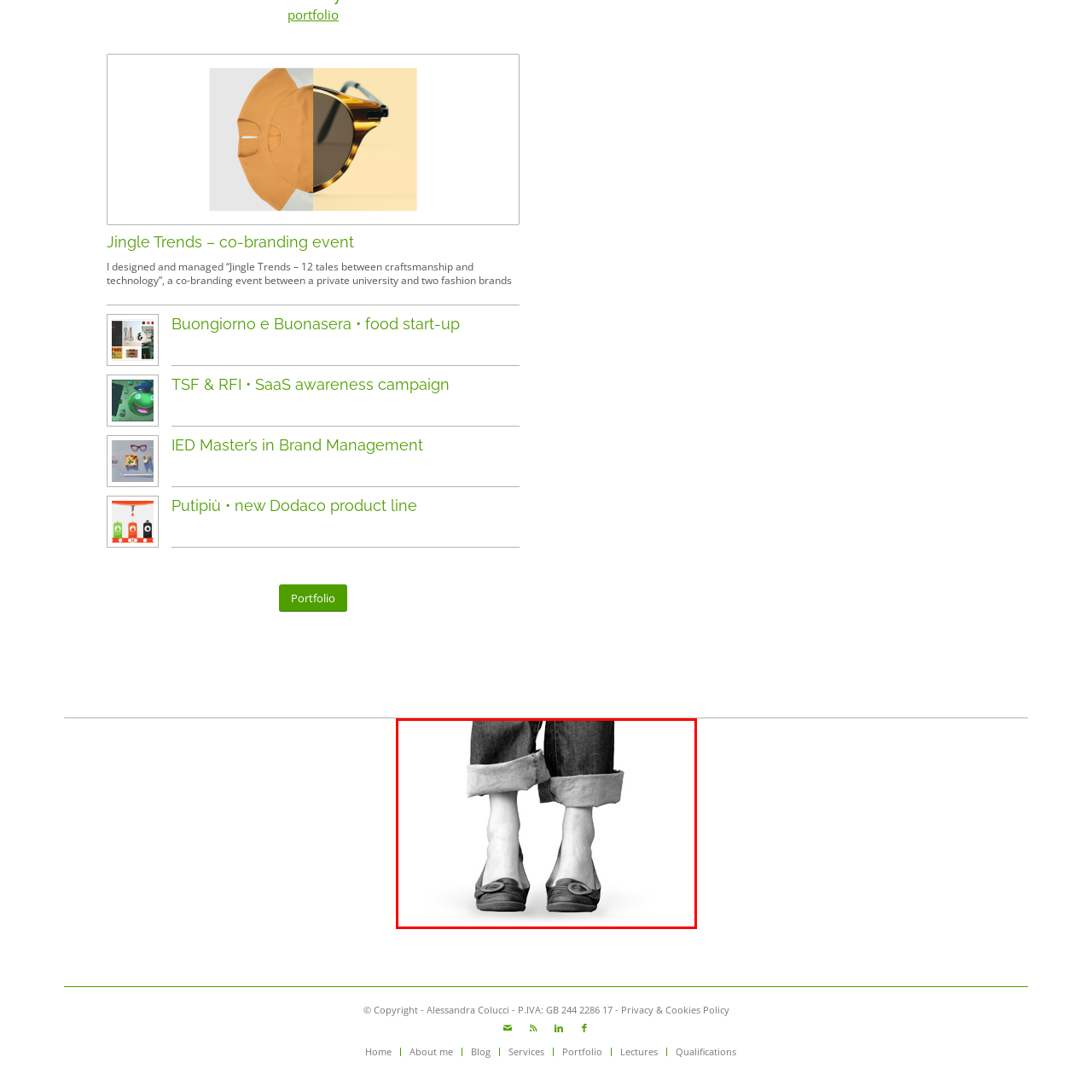Are the cuffs of the pants rolled up?
Carefully examine the image highlighted by the red bounding box and provide a detailed answer to the question.

The caption states that the denim jeans are 'stylishly rolled up at the cuffs', which implies that the cuffs of the pants are indeed rolled up.